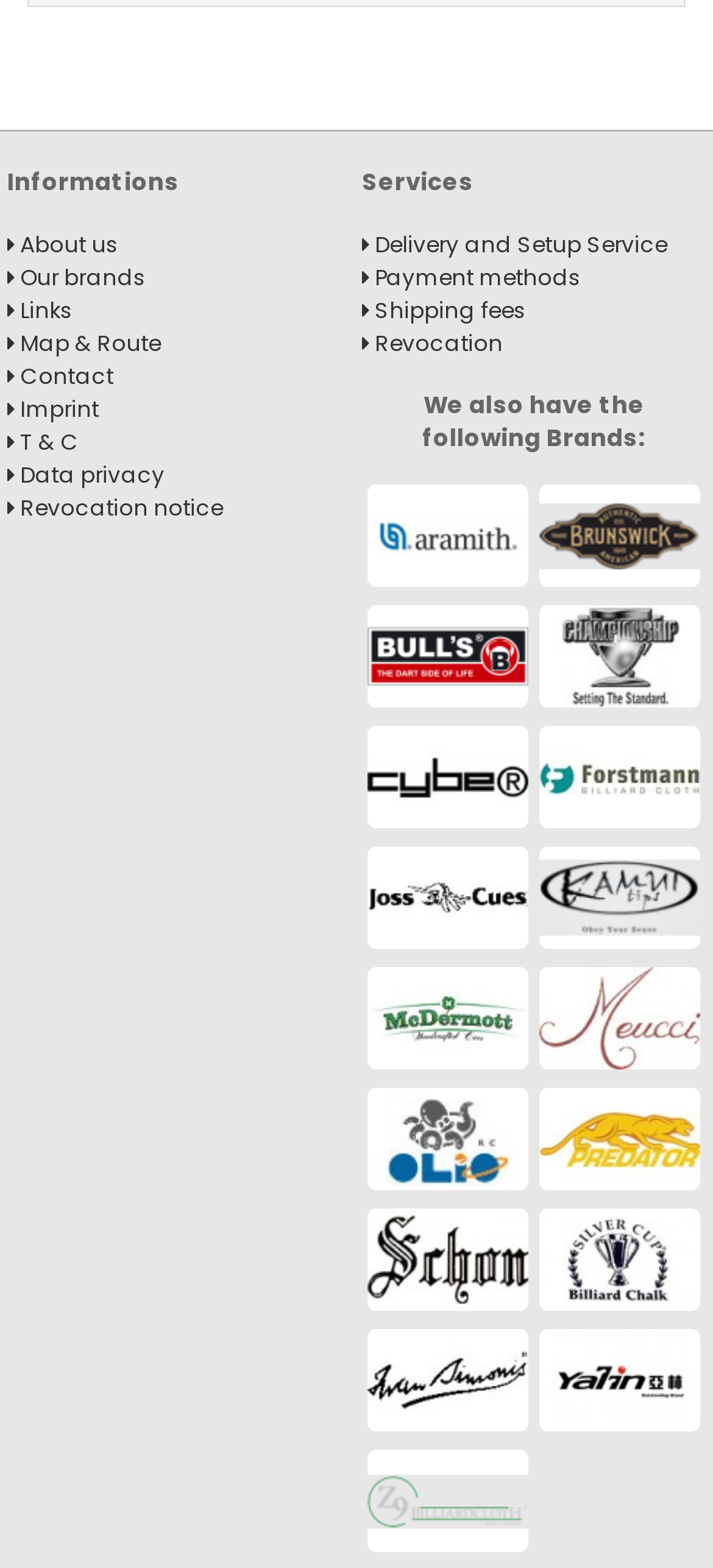Identify the bounding box coordinates of the clickable section necessary to follow the following instruction: "Go to the 'Payment methods' page". The coordinates should be presented as four float numbers from 0 to 1, i.e., [left, top, right, bottom].

[0.508, 0.166, 0.815, 0.186]